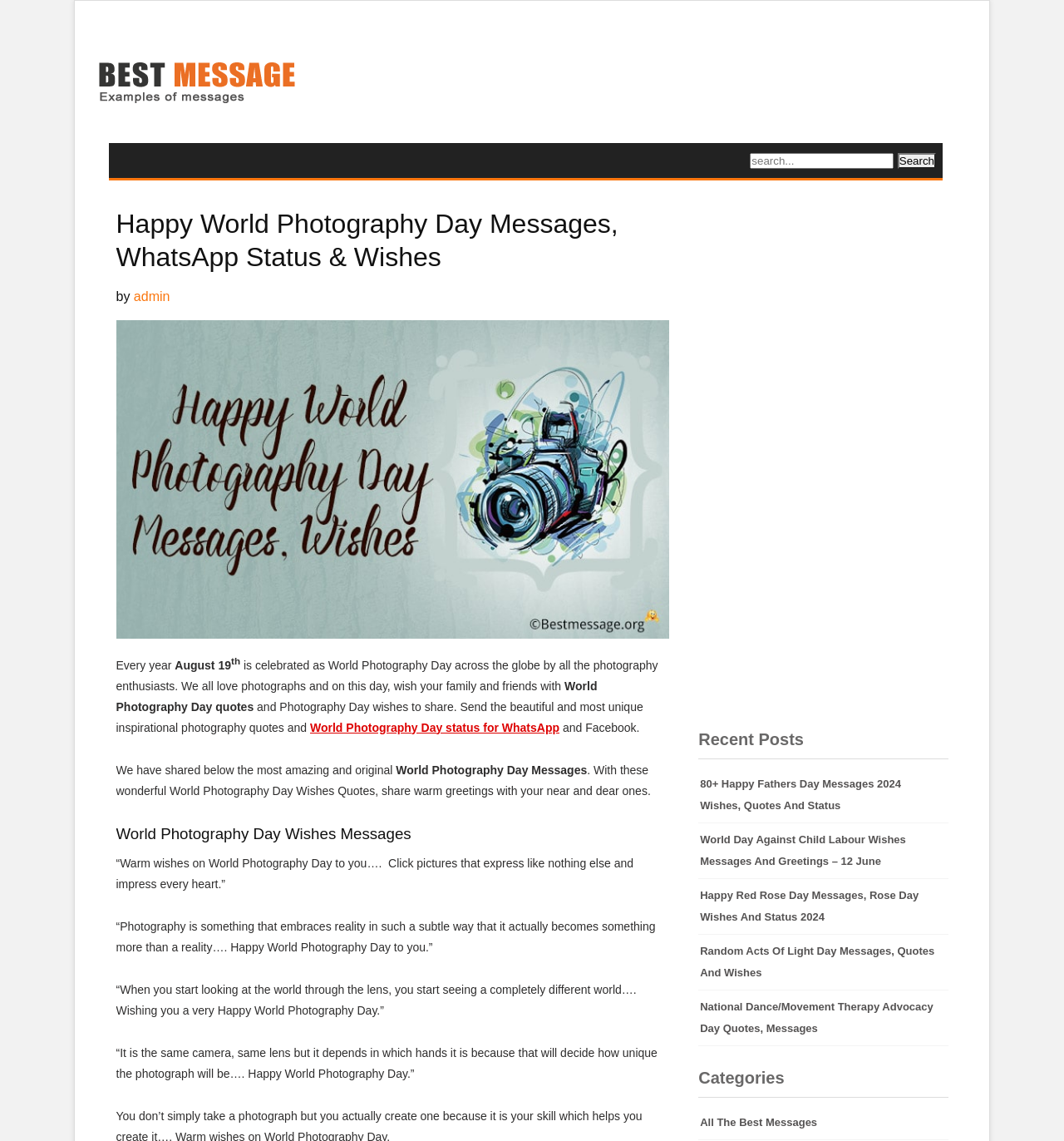Answer succinctly with a single word or phrase:
Are there other related topics available on this webpage?

Yes